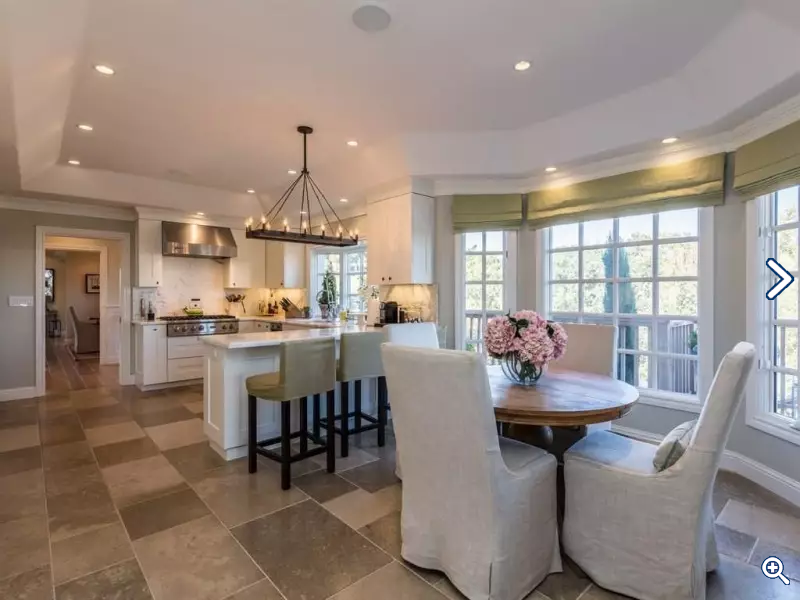What is the purpose of the island?
Please provide a single word or phrase as the answer based on the screenshot.

Casual dining or entertaining